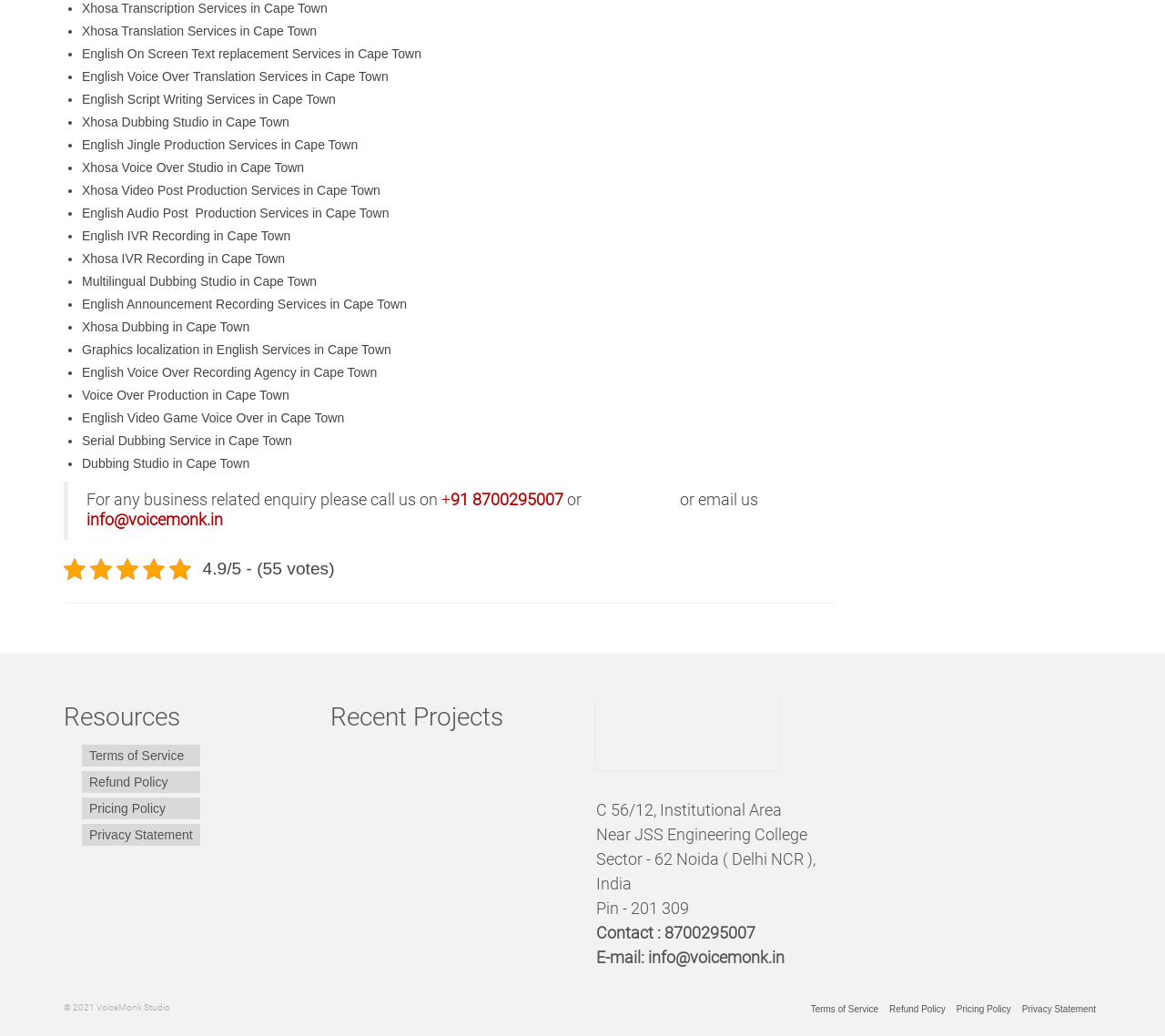Answer the question below in one word or phrase:
How can I contact the company?

Call or email